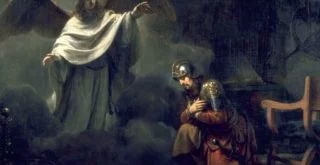What is Cornelius depicted wearing?
Answer the question using a single word or phrase, according to the image.

Armor